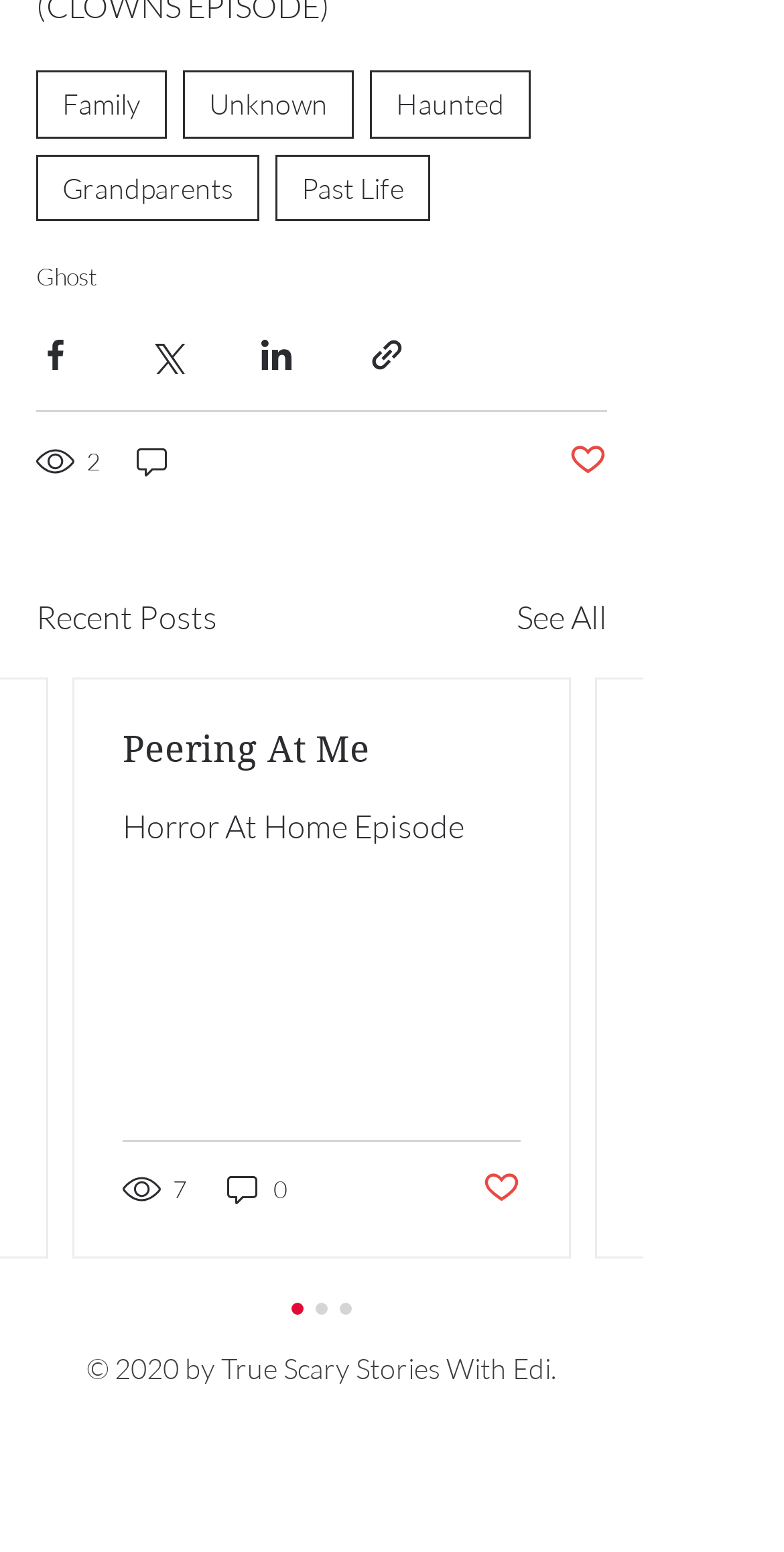Please identify the bounding box coordinates of the clickable area that will fulfill the following instruction: "See all recent posts". The coordinates should be in the format of four float numbers between 0 and 1, i.e., [left, top, right, bottom].

[0.659, 0.383, 0.774, 0.414]